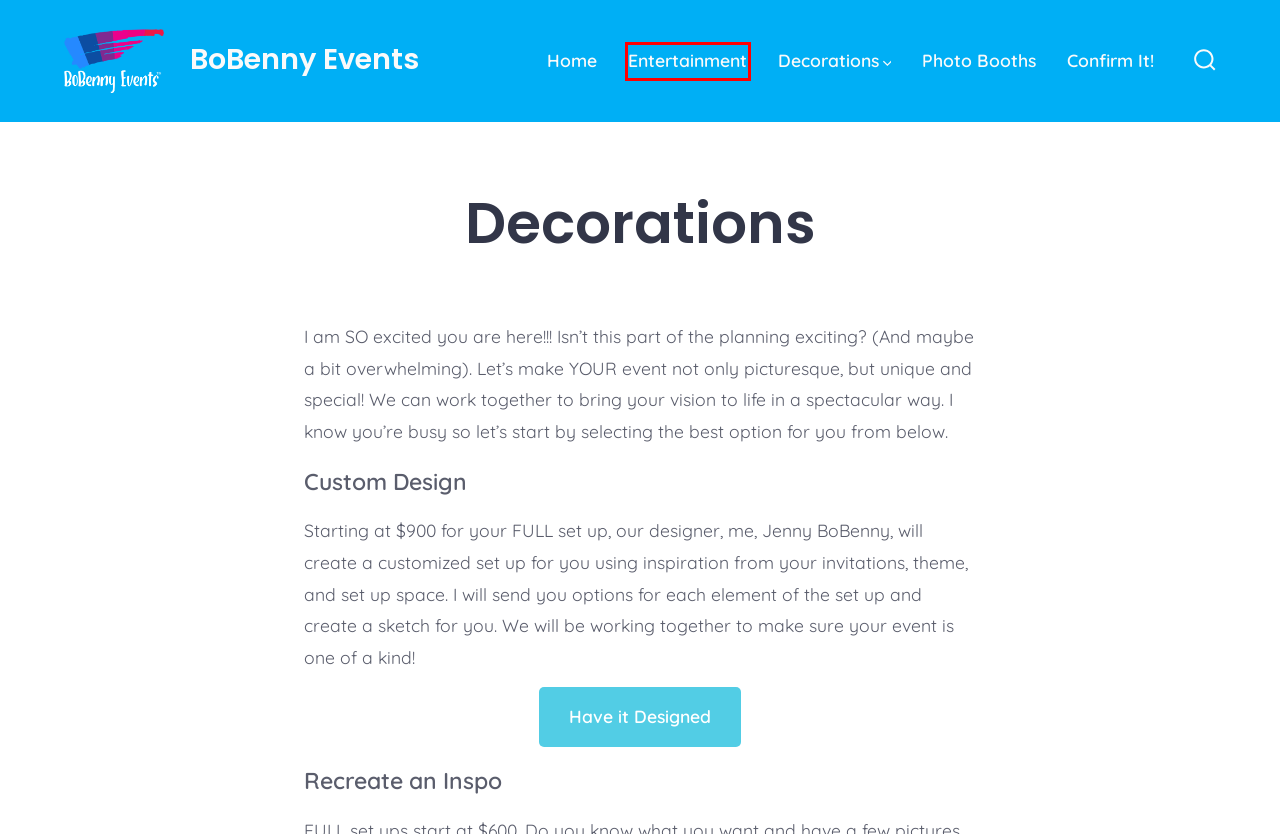Inspect the provided webpage screenshot, concentrating on the element within the red bounding box. Select the description that best represents the new webpage after you click the highlighted element. Here are the candidates:
A. Photo Booths - BoBenny Events
B. Send in Your Inspo - BoBenny Events
C. Decoration Packages - BoBenny Events
D. 领英企业服务
E. Backdrop Selection - BoBenny Events
F. Confirm It! - BoBenny Events
G. Home - BoBenny Events
H. Entertainment - BoBenny Events

H